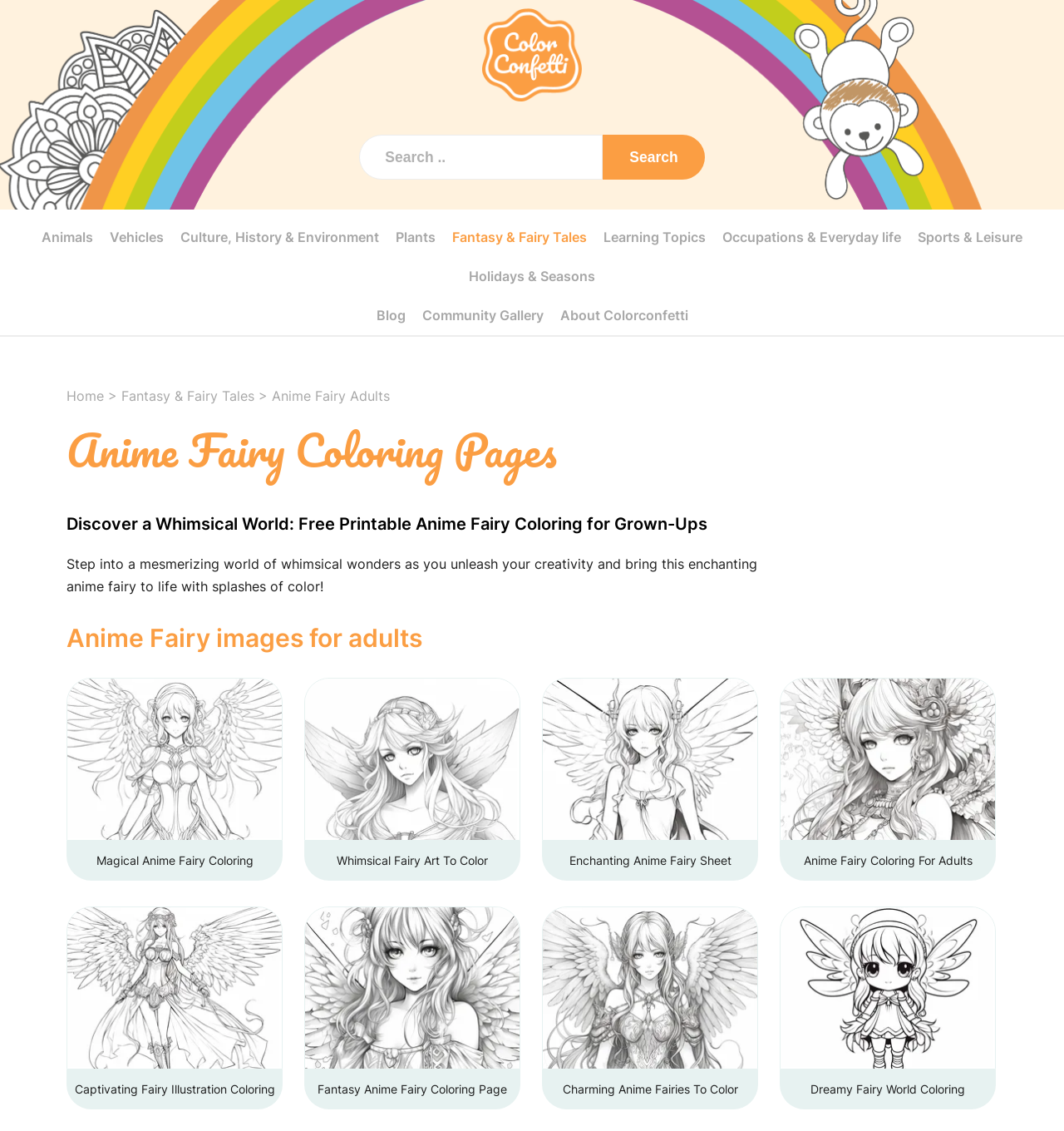Show me the bounding box coordinates of the clickable region to achieve the task as per the instruction: "Browse the 'Community Gallery'".

[0.396, 0.269, 0.511, 0.289]